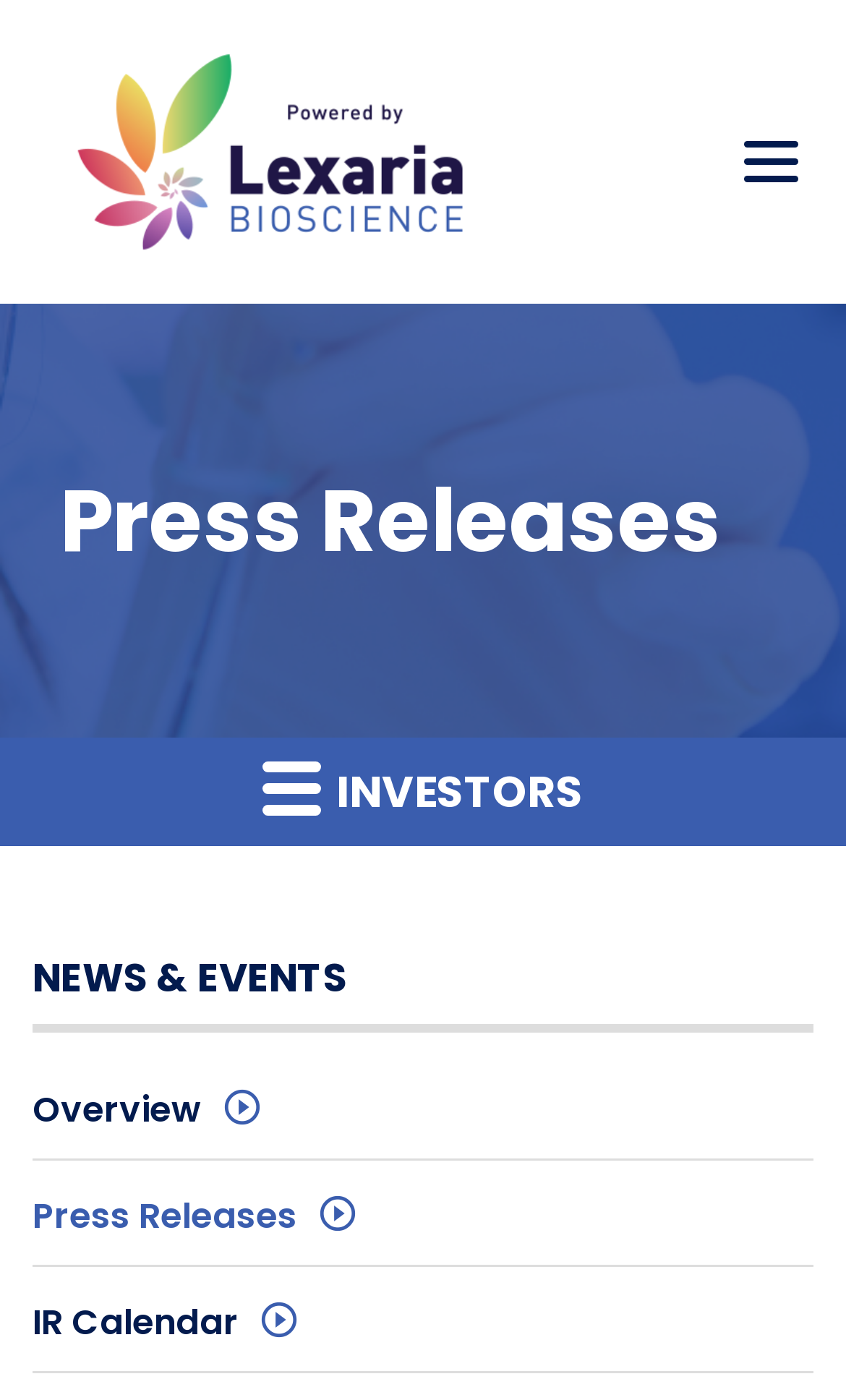What is the section title below the navigation links?
Please provide a detailed answer to the question.

Below the navigation links, there is a heading element with the text 'Press Releases'. This section title is located above the main content of the webpage.